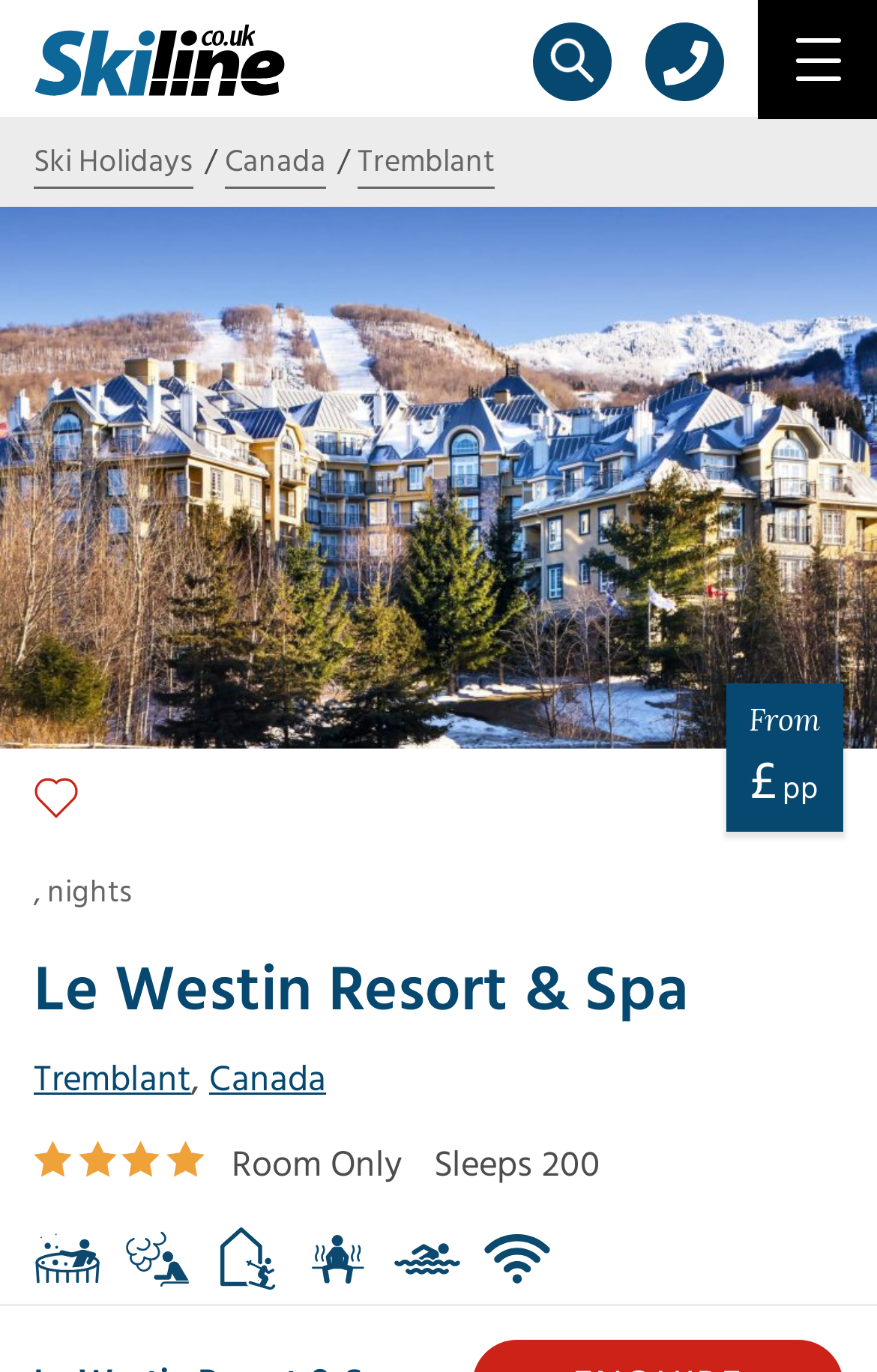What is the price format of the resort?
By examining the image, provide a one-word or phrase answer.

From £pp